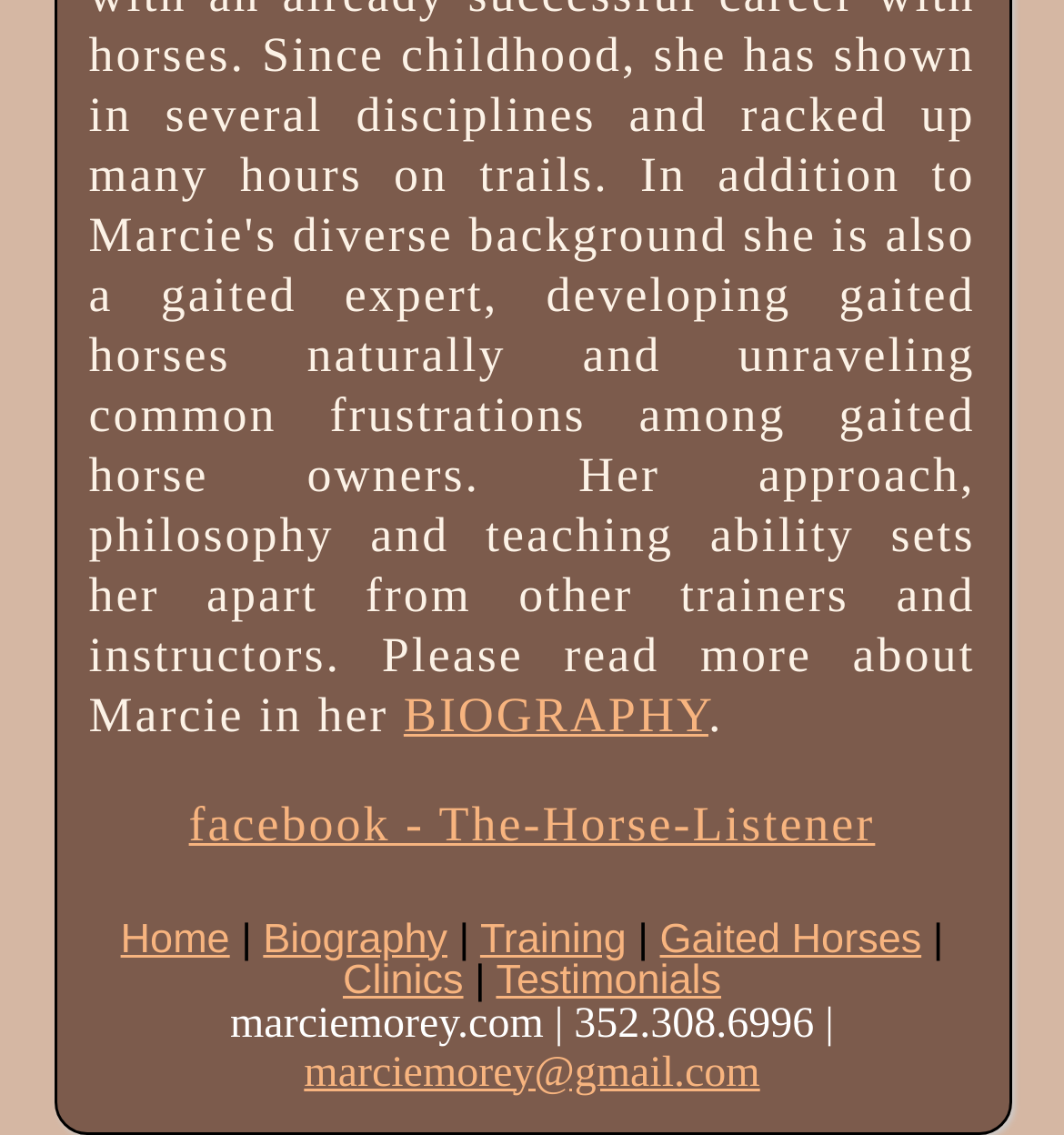How many links are there in the top navigation bar?
Based on the image, answer the question in a detailed manner.

The top navigation bar contains links to 'Home', 'Biography', 'Training', 'Gaited Horses', 'Clinics', and 'Testimonials', which makes a total of 6 links.